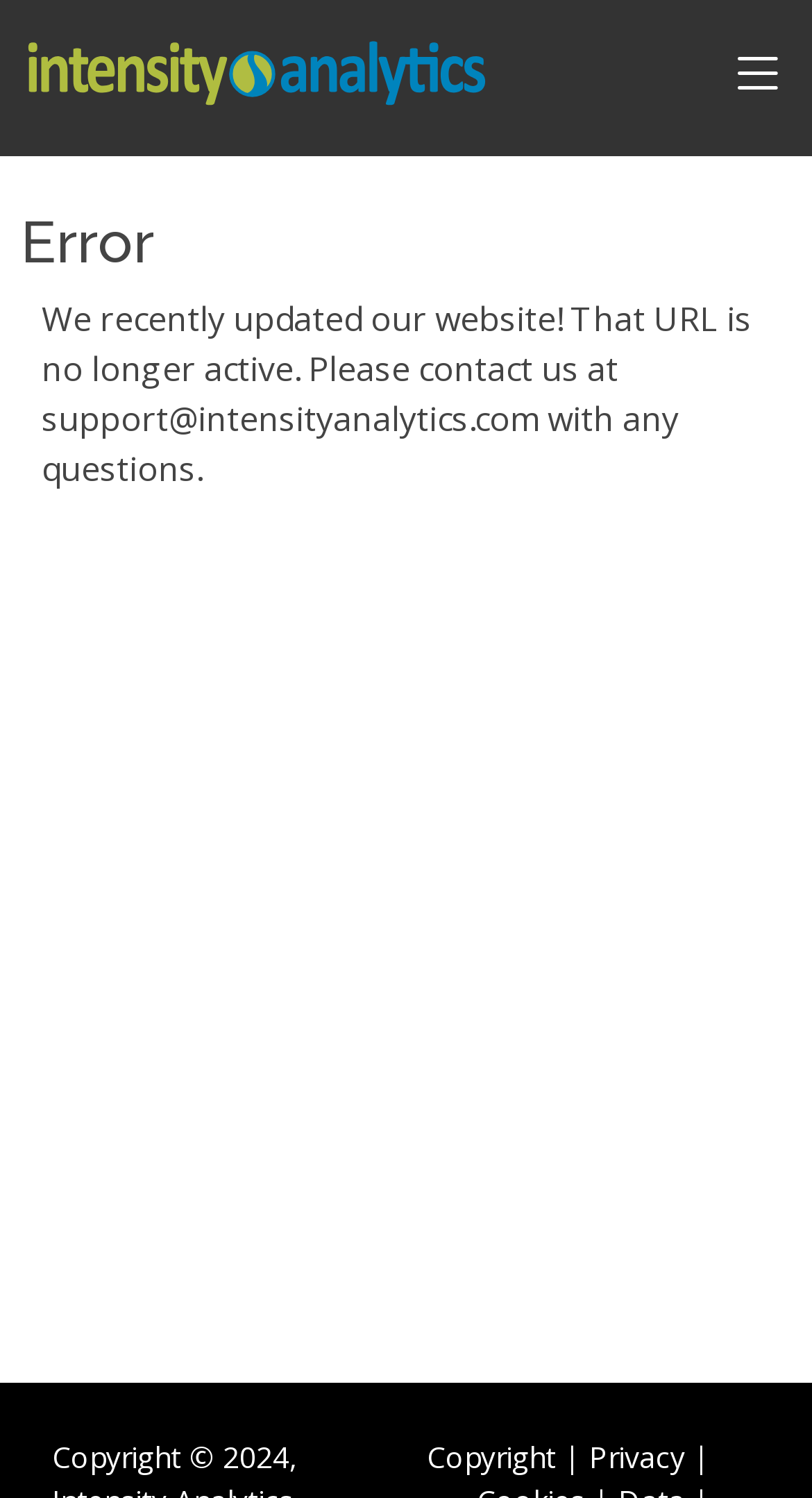What is the contact email for support?
Please provide a single word or phrase in response based on the screenshot.

support@intensityanalytics.com